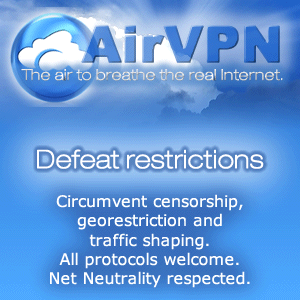Respond concisely with one word or phrase to the following query:
What is the benefit of using AirVPN?

Circumvent censorship